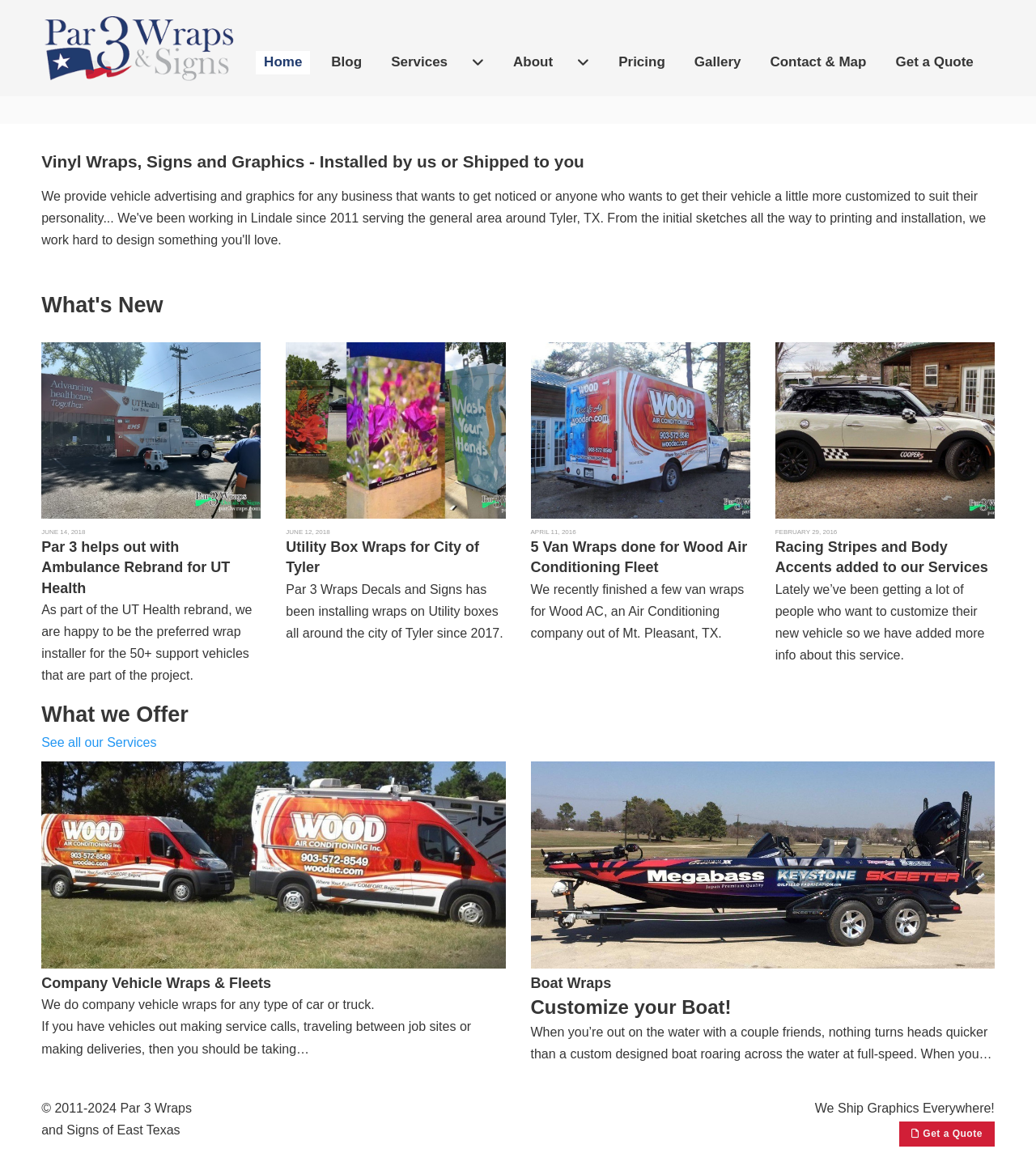Determine the bounding box coordinates for the element that should be clicked to follow this instruction: "Read the 'What we Offer' section". The coordinates should be given as four float numbers between 0 and 1, in the format [left, top, right, bottom].

[0.04, 0.6, 0.182, 0.626]